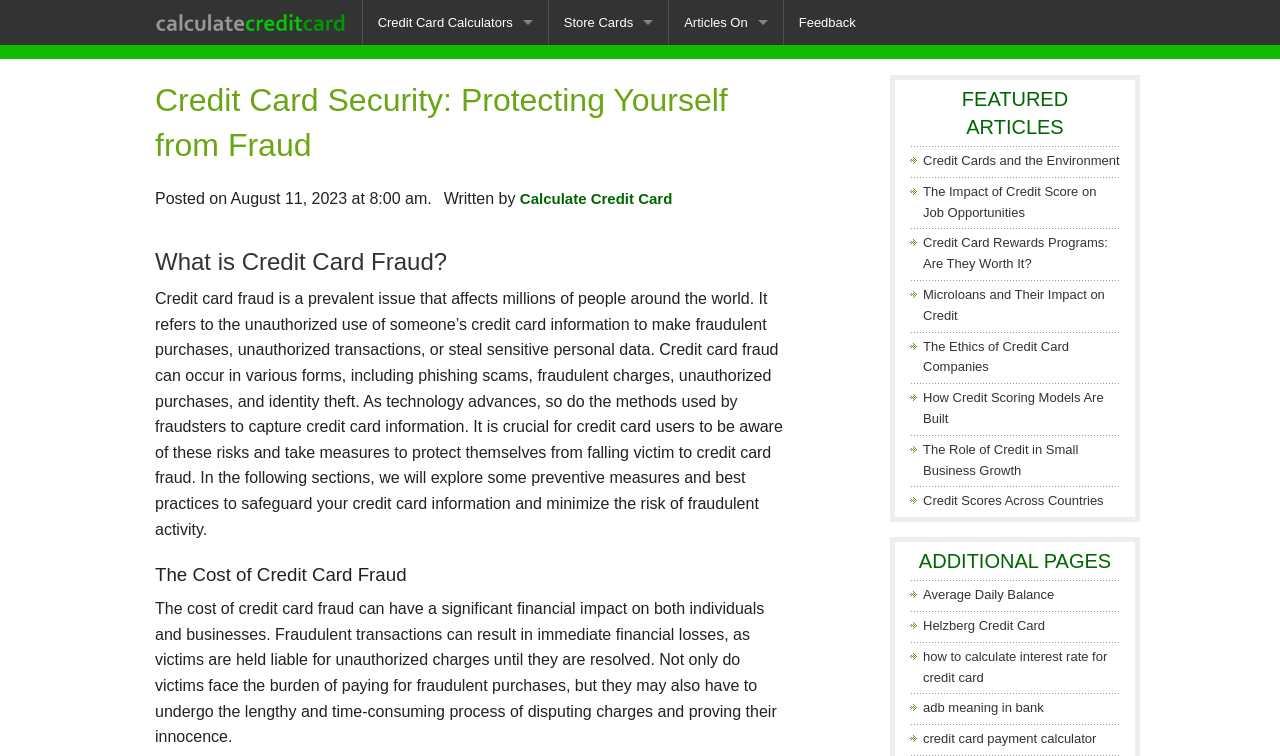What is the purpose of the 'FEATURED ARTICLES' section?
Using the visual information from the image, give a one-word or short-phrase answer.

Showcasing featured articles